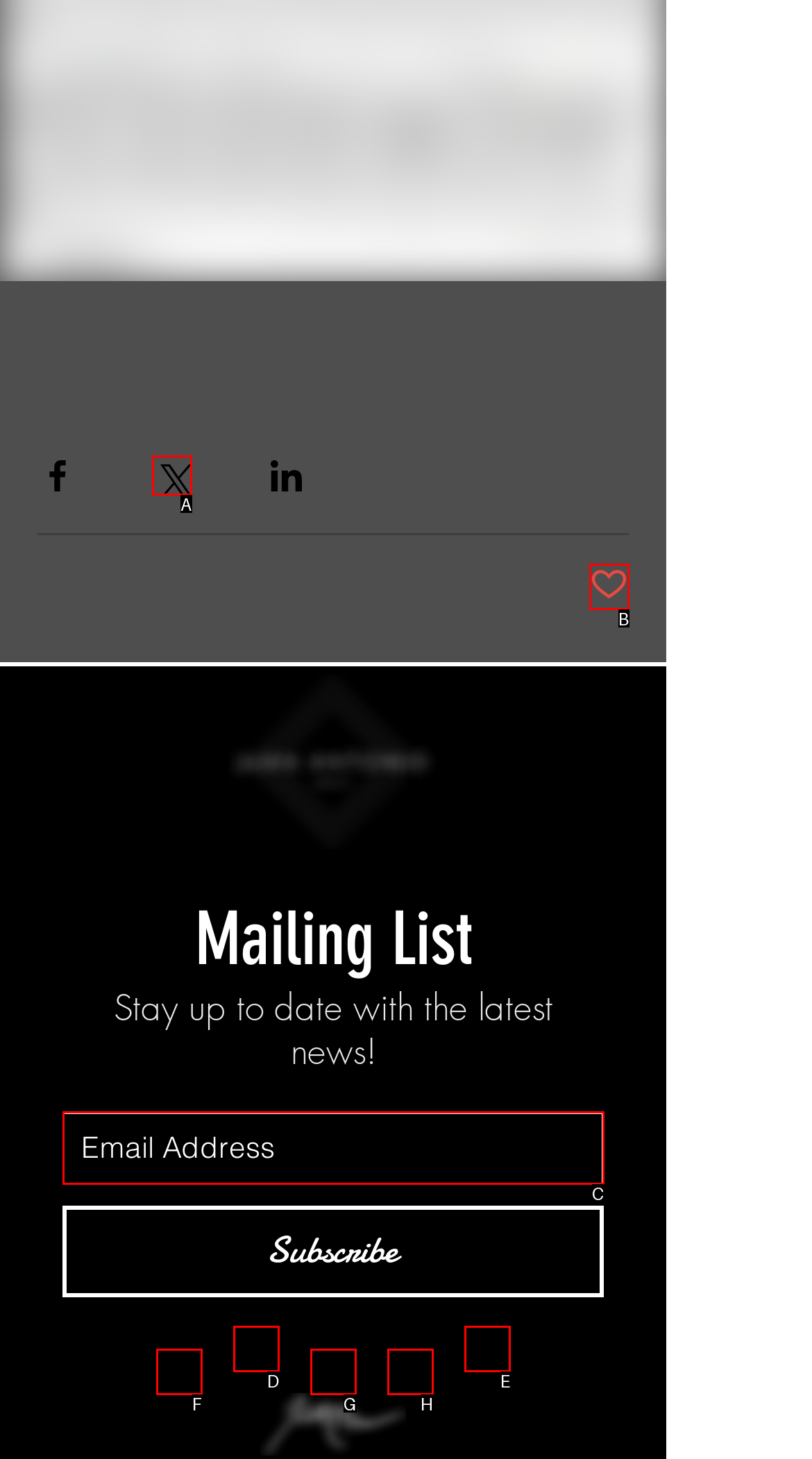Look at the highlighted elements in the screenshot and tell me which letter corresponds to the task: Click on About Us.

None